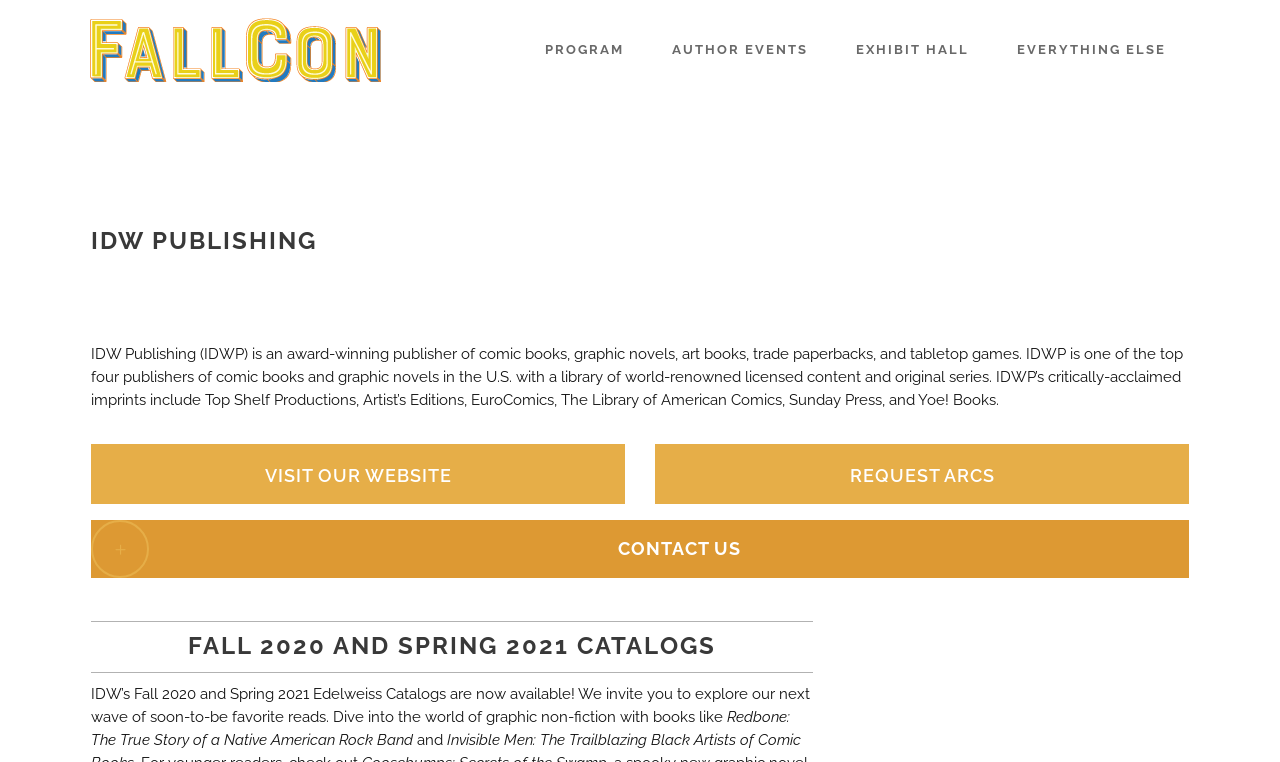Please reply to the following question using a single word or phrase: 
What is the orientation of the tablist?

Horizontal